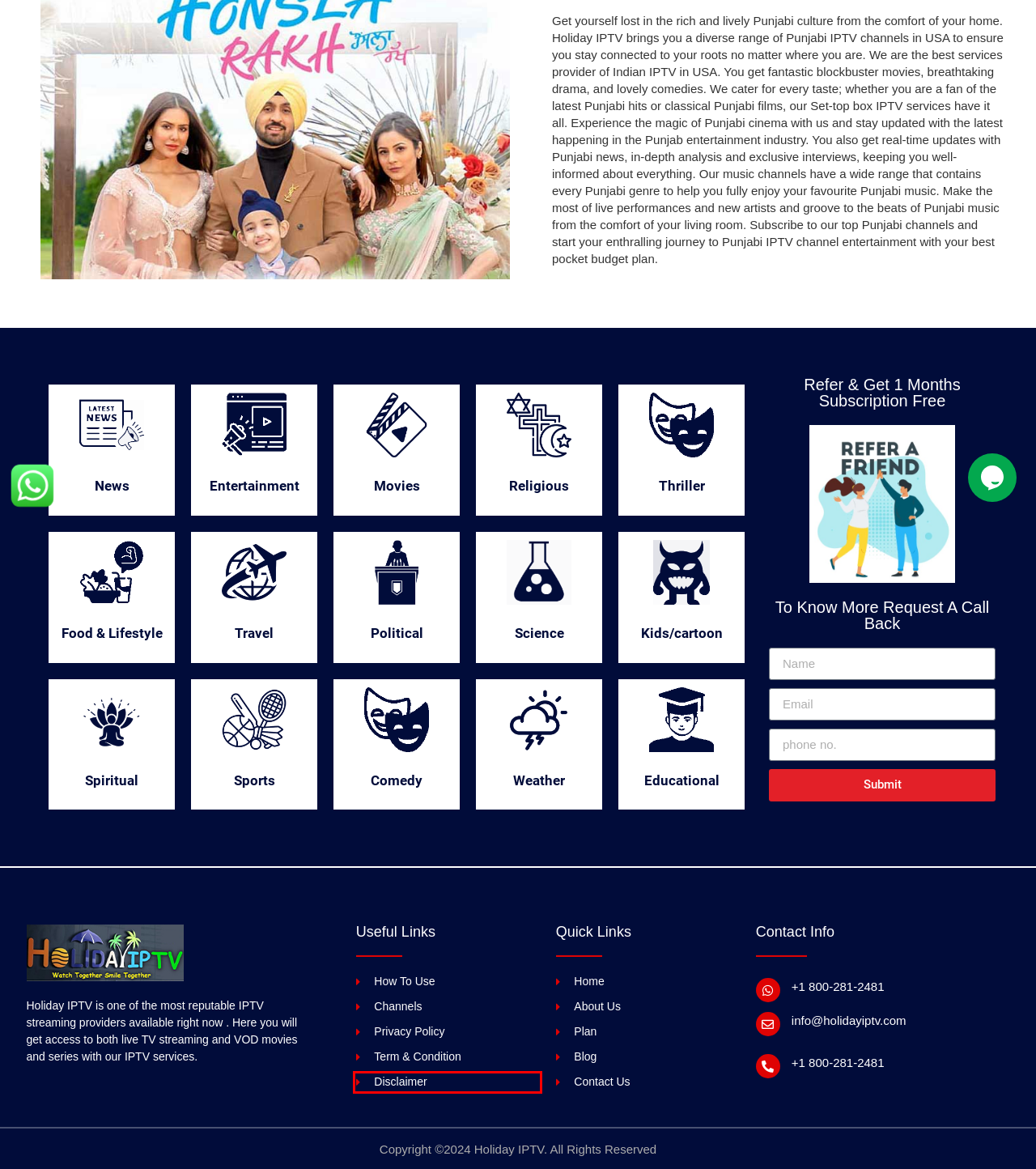A screenshot of a webpage is given, featuring a red bounding box around a UI element. Please choose the webpage description that best aligns with the new webpage after clicking the element in the bounding box. These are the descriptions:
A. Excited To Know The IPTV Plans? Check Out Now! - Holiday IPTV
B. Blog - Holiday IPTV
C. Disclaimer - Holiday IPTV
D. Privacy Policy - Holiday IPTV
E. Top Indian IPTV Provider in USA | Best Holiday IPTV Experience
F. Best Indian IPTV Service | Indian IPTV In USA - Holiday IPTV
G. Indian IPTV Subscription Plans | Online TV Channels | Set Top Box
H. Terms & Conditions - Holiday IPTV

C